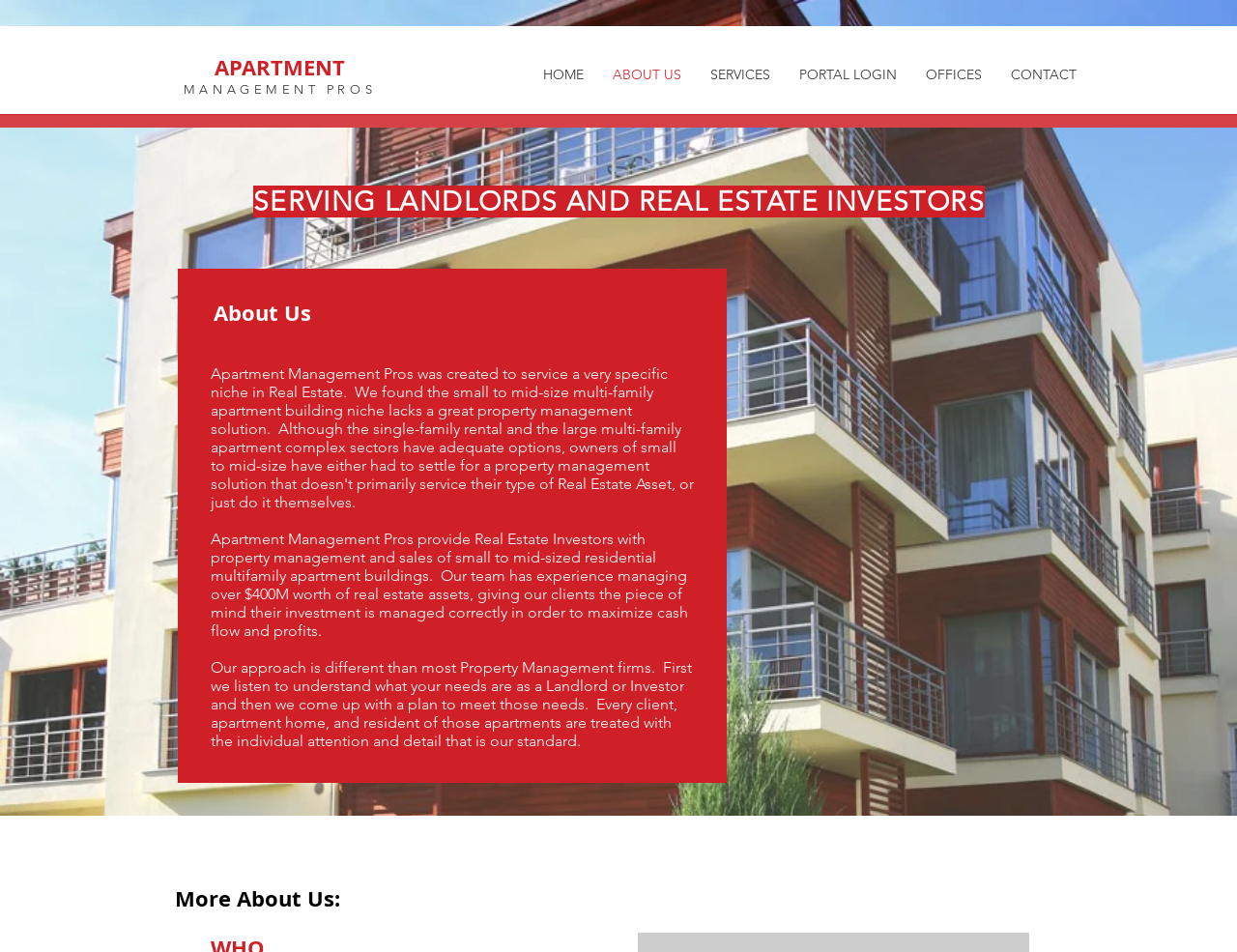Write an extensive caption that covers every aspect of the webpage.

The webpage is about Apartment Management Pros, a company specializing in off-site property management for small to mid-sized apartment buildings in DFW and Houston, Texas. 

At the top, there is a heading "APARTMENT" and "MANAGEMENT PROS" side by side, which seems to be the company's name. Below this, there is a navigation menu with links to "HOME", "ABOUT US", "SERVICES", "PORTAL LOGIN", "OFFICES", and "CONTACT". 

Further down, there is a heading "SERVING LANDLORDS AND REAL ESTATE INVESTORS" followed by a subheading "About Us". Below this, there are two paragraphs of text describing the company's services and approach to property management. The text explains that the company provides property management and sales of small to mid-sized residential multifamily apartment buildings, and that their team has experience managing over $400M worth of real estate assets. It also highlights their unique approach, which involves listening to clients' needs and providing individual attention and detail to each client, apartment home, and resident.

At the bottom, there is a heading "More About Us:".